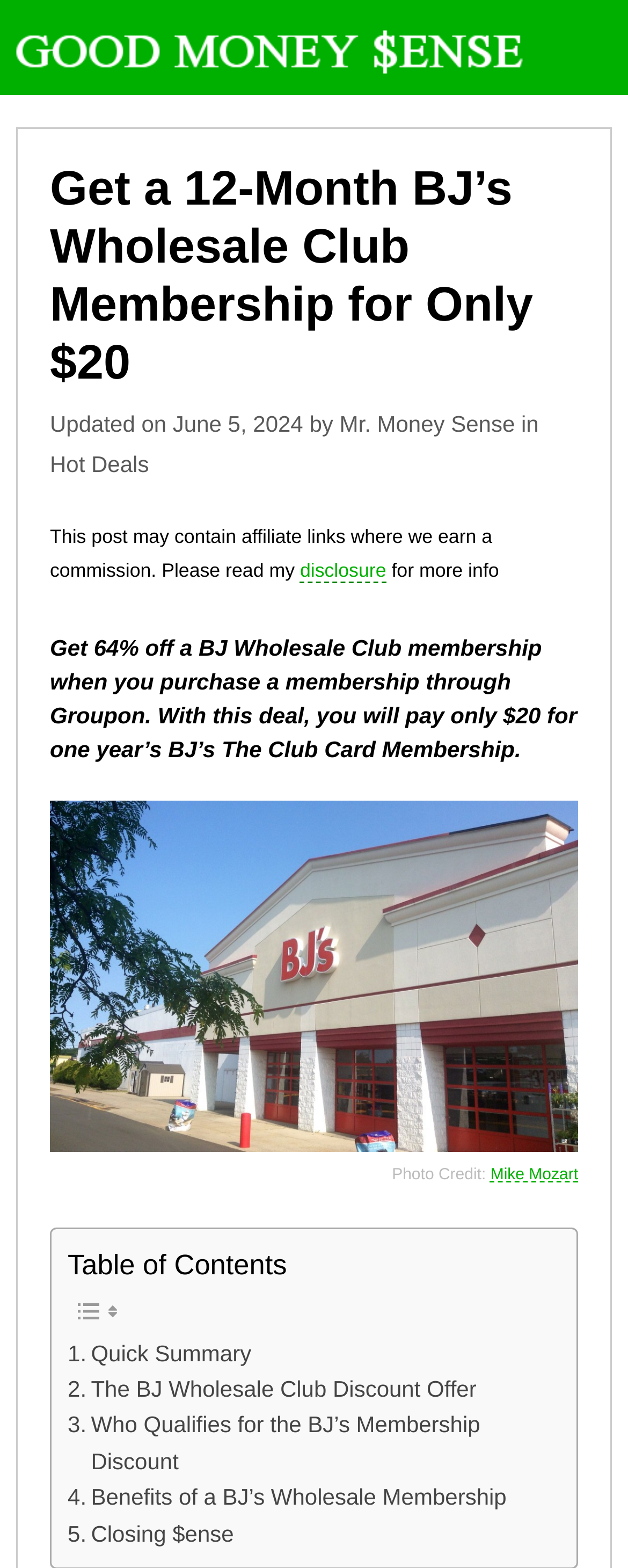What is the name of the website that offers the discounted membership?
Refer to the image and give a detailed answer to the query.

The webpage mentions that you can get 64% off a BJ Wholesale Club membership when you purchase a membership through Groupon, indicating that Groupon is the website that offers the discounted membership.